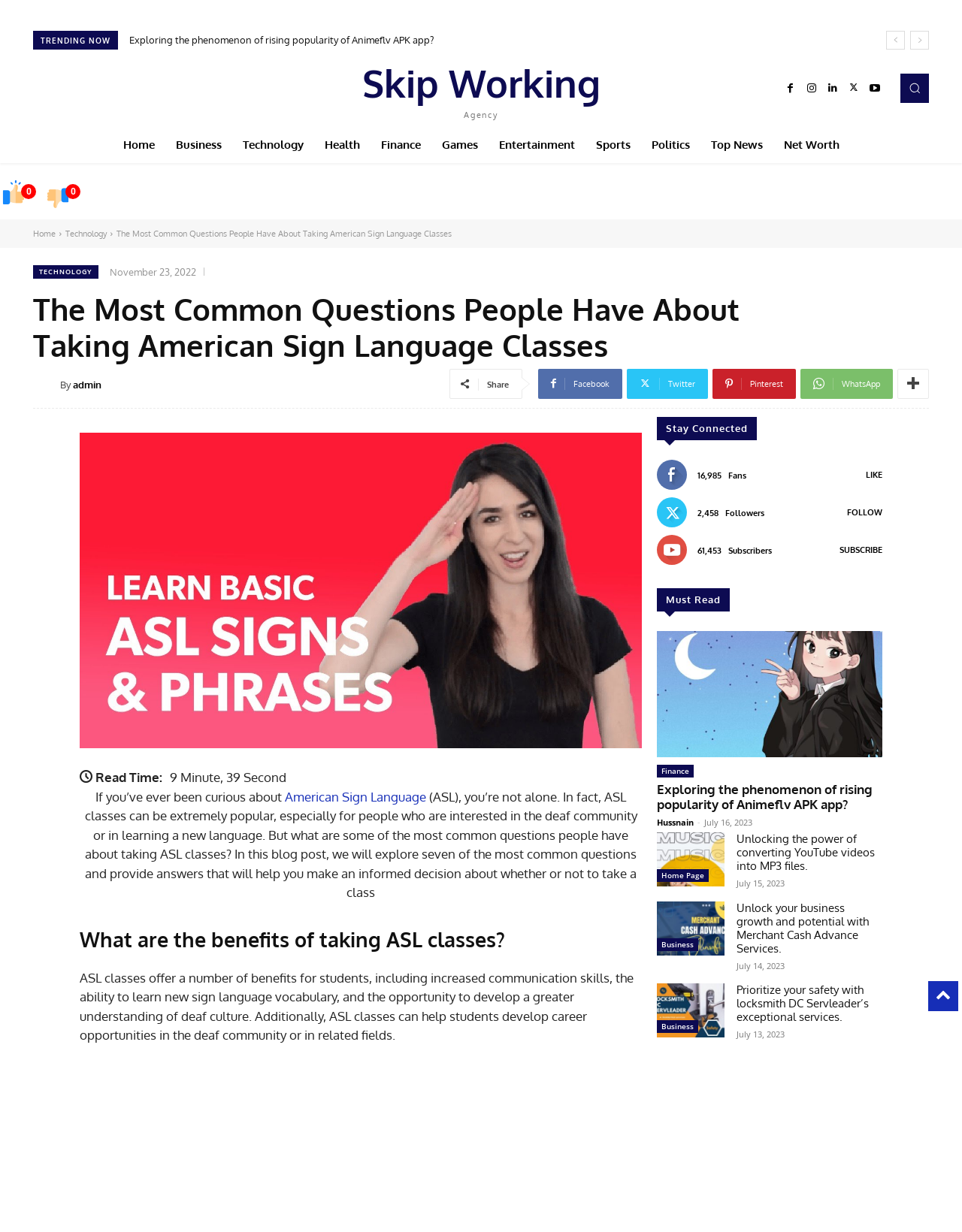Answer the question with a single word or phrase: 
What is the topic of the blog post?

American Sign Language